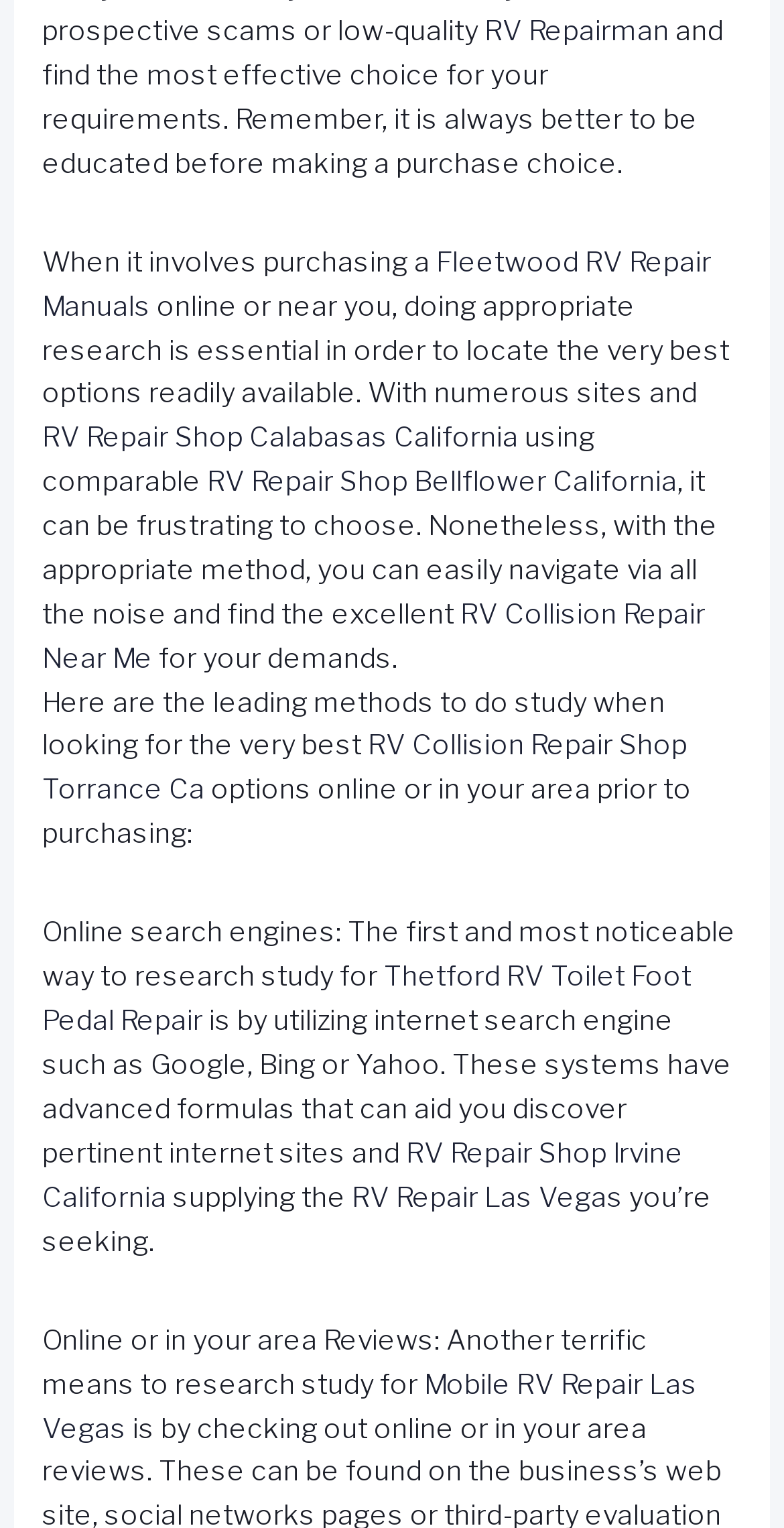Specify the bounding box coordinates of the area to click in order to follow the given instruction: "Visit Fleetwood RV Repair Manuals."

[0.054, 0.16, 0.908, 0.21]